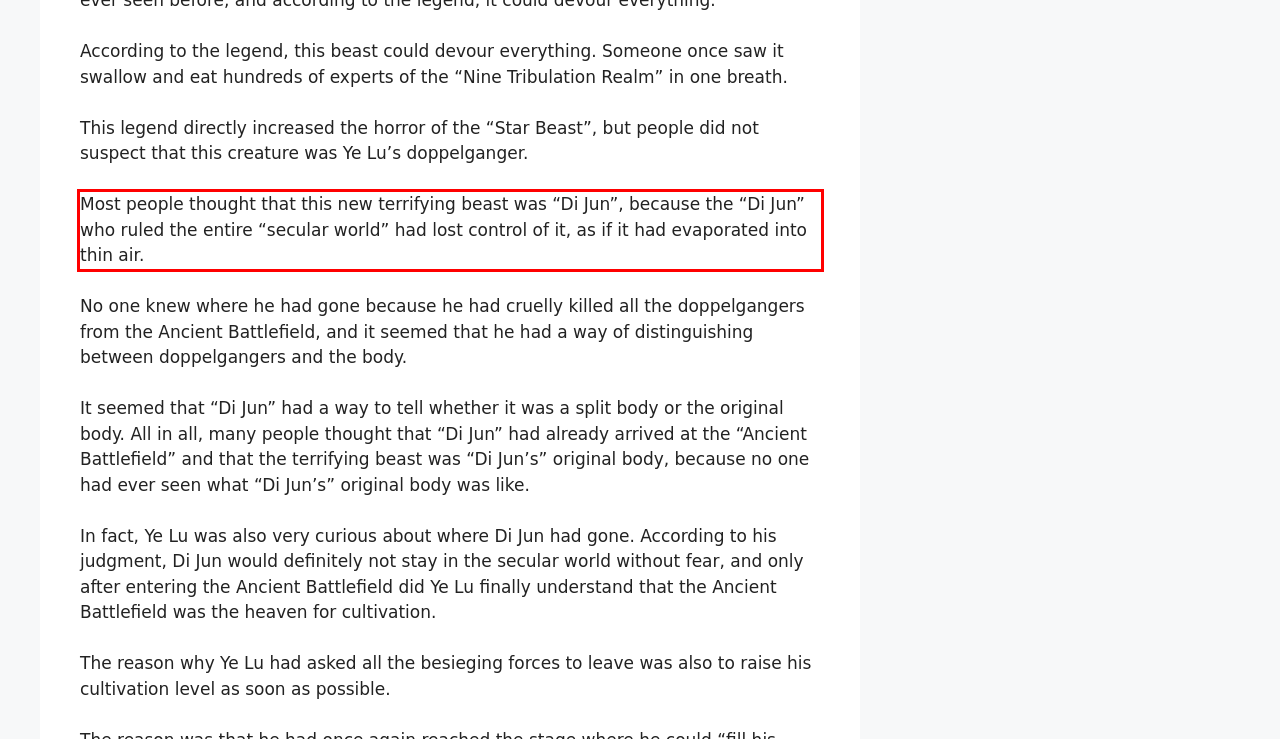Examine the webpage screenshot and use OCR to recognize and output the text within the red bounding box.

Most people thought that this new terrifying beast was “Di Jun”, because the “Di Jun” who ruled the entire “secular world” had lost control of it, as if it had evaporated into thin air.